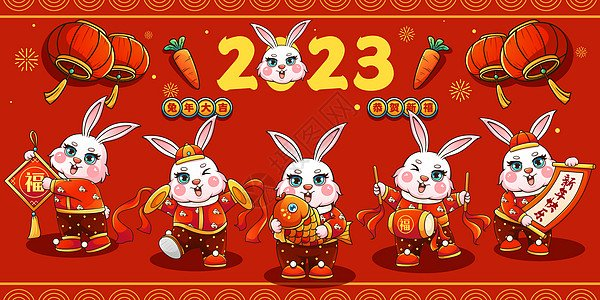Capture every detail in the image and describe it fully.

The image features a vibrant, festive design celebrating the Year of the Rabbit, specifically highlighting the year 2023. Set against a rich red background that evokes traditional celebrations, five adorable cartoon rabbits are dressed in colorful outfits, each embodying a joyful spirit. 

The rabbits are depicted in various poses: one holds a festive lantern, another carries a playful fish, while others wave banners and drums, symbolizing prosperity and good fortune. The scene is adorned with bright orange carrots and decorative lanterns, enhancing the celebratory atmosphere. Above the rabbits, the numbers "2 0 2 3" stand prominently, serving as a bold reminder of the Lunar New Year theme. 

This charming artwork captures the essence of cultural festivities, combining elements of luck, happiness, and prosperity associated with the new lunar year.